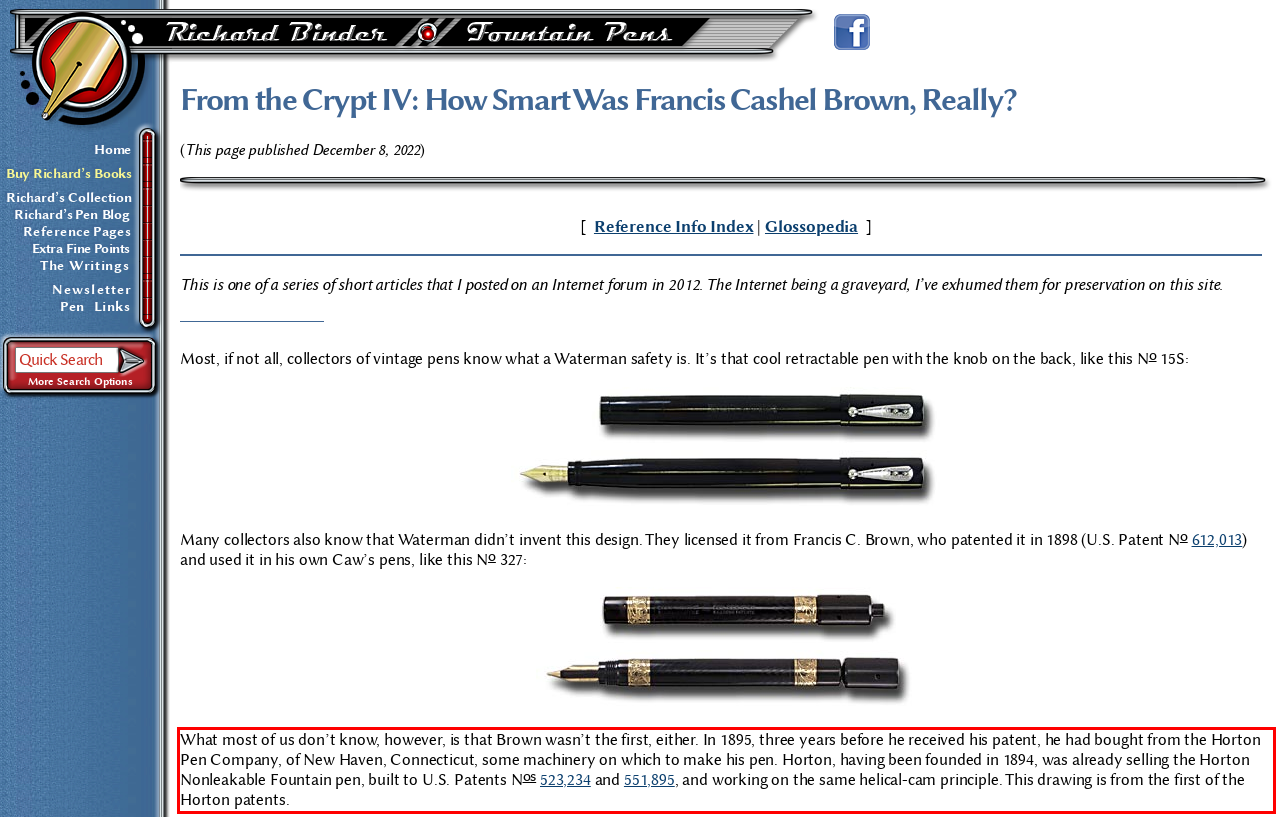Please take the screenshot of the webpage, find the red bounding box, and generate the text content that is within this red bounding box.

What most of us don’t know, however, is that Brown wasn’t the first, either. In 1895, three years before he received his patent, he had bought from the Horton Pen Company, of New Haven, Connecticut, some machinery on which to make his pen. Horton, having been founded in 1894, was already selling the Horton Nonleakable Fountain pen, built to U.S. Patents Nos 523,234 and 551,895, and working on the same helical-cam principle. This drawing is from the first of the Horton patents.